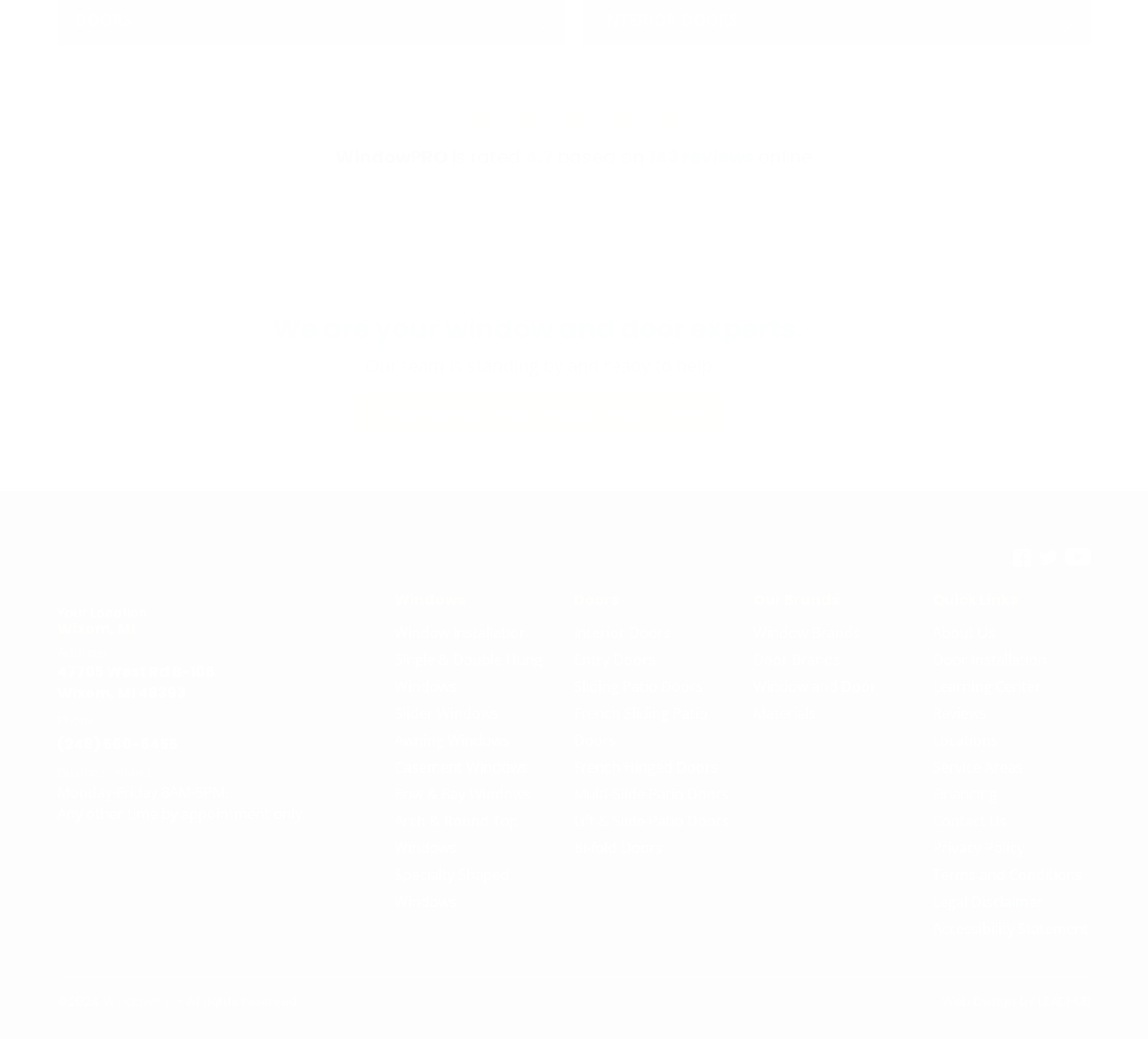Please specify the bounding box coordinates of the area that should be clicked to accomplish the following instruction: "Request a free consultation". The coordinates should consist of four float numbers between 0 and 1, i.e., [left, top, right, bottom].

[0.307, 0.379, 0.63, 0.417]